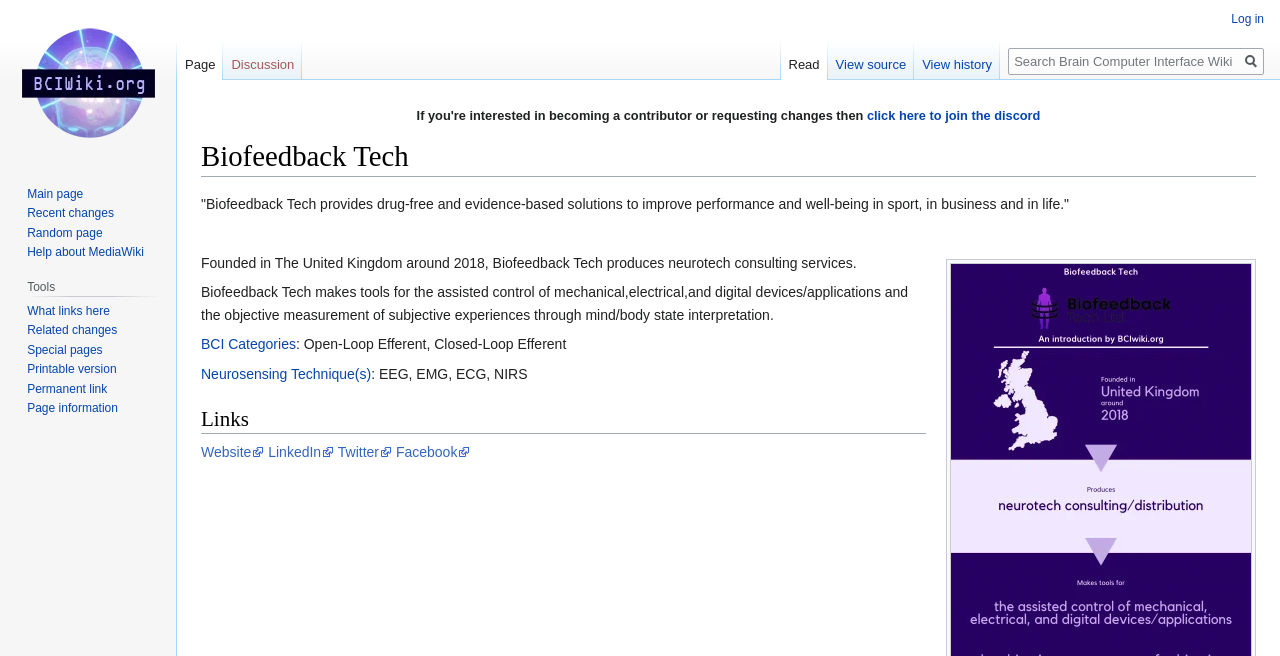Find the bounding box coordinates of the area that needs to be clicked in order to achieve the following instruction: "click here to join the discord". The coordinates should be specified as four float numbers between 0 and 1, i.e., [left, top, right, bottom].

[0.677, 0.165, 0.813, 0.188]